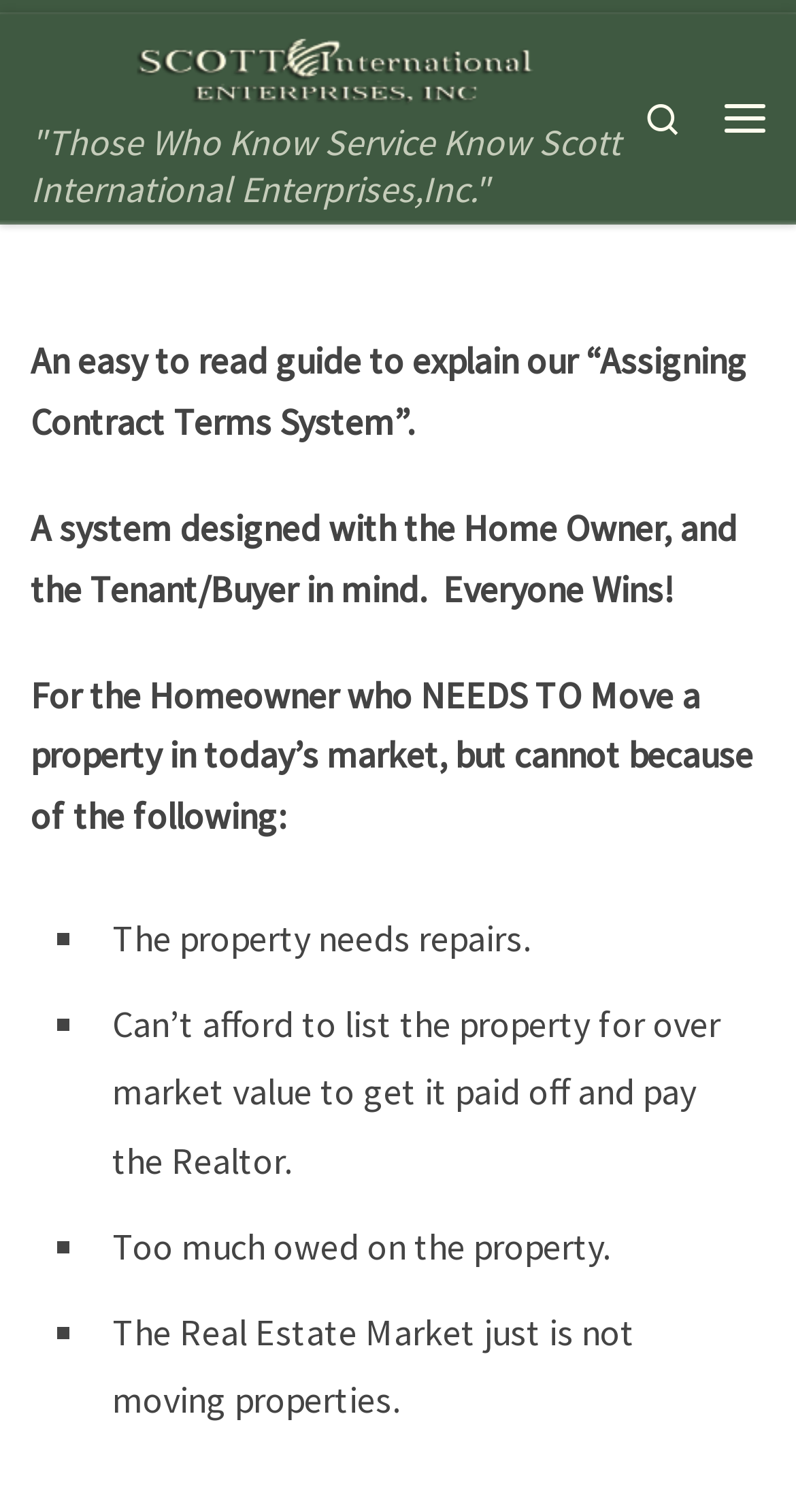Locate the bounding box for the described UI element: "Search". Ensure the coordinates are four float numbers between 0 and 1, formatted as [left, top, right, bottom].

[0.779, 0.033, 0.885, 0.122]